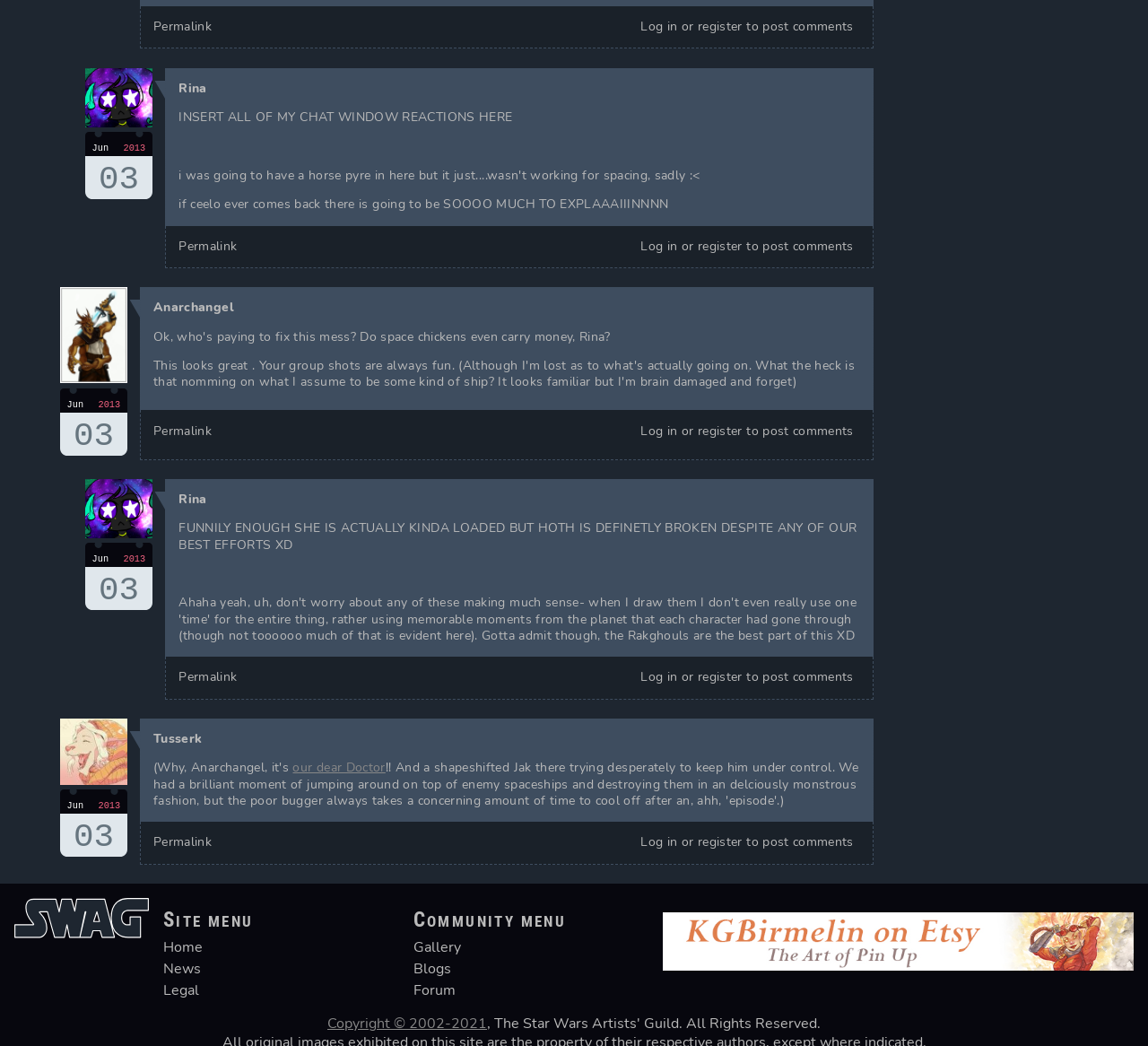Kindly provide the bounding box coordinates of the section you need to click on to fulfill the given instruction: "go to Rina's page".

[0.156, 0.076, 0.18, 0.092]